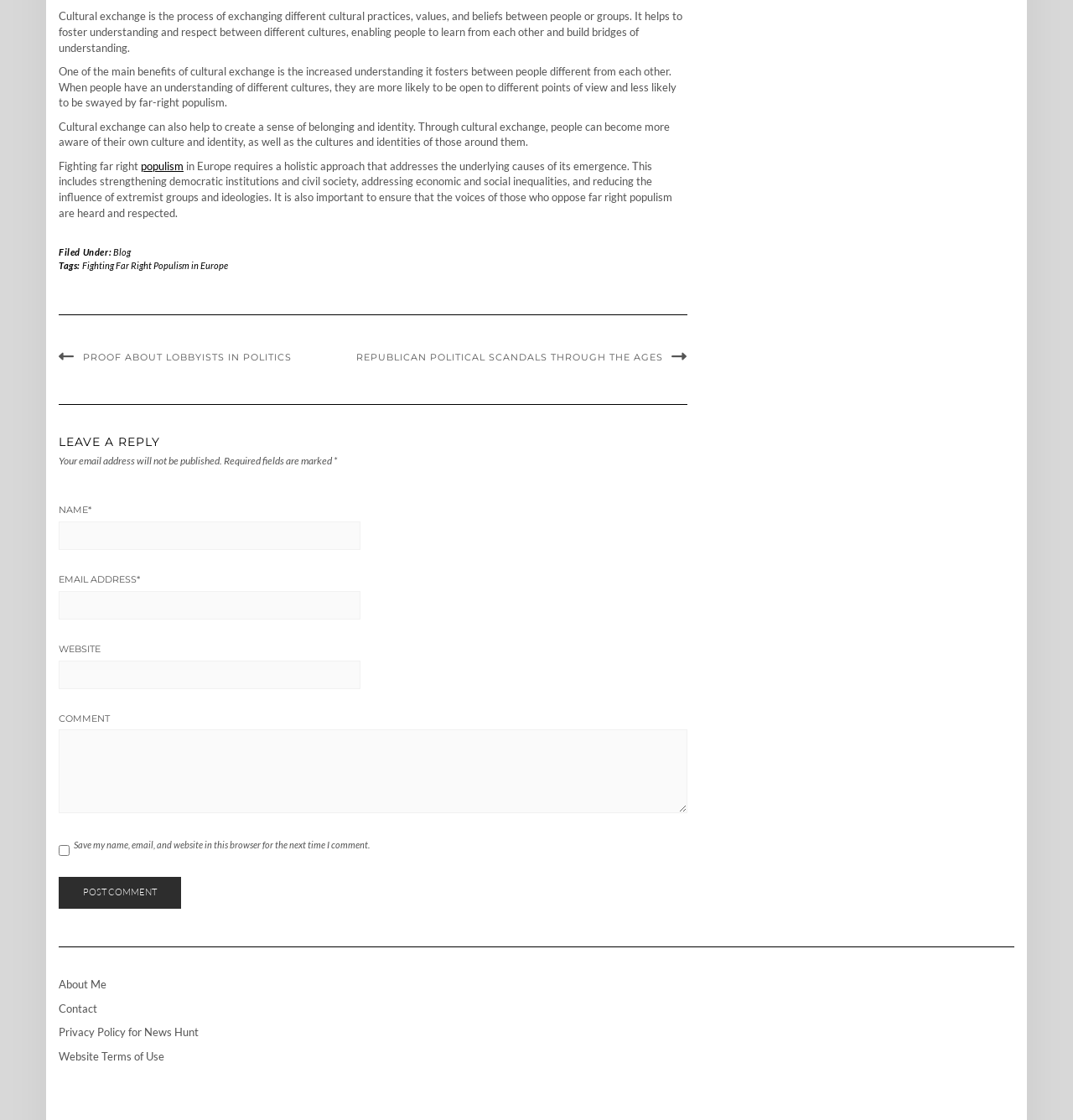Can you identify the bounding box coordinates of the clickable region needed to carry out this instruction: 'Leave a reply'? The coordinates should be four float numbers within the range of 0 to 1, stated as [left, top, right, bottom].

[0.055, 0.388, 0.641, 0.401]